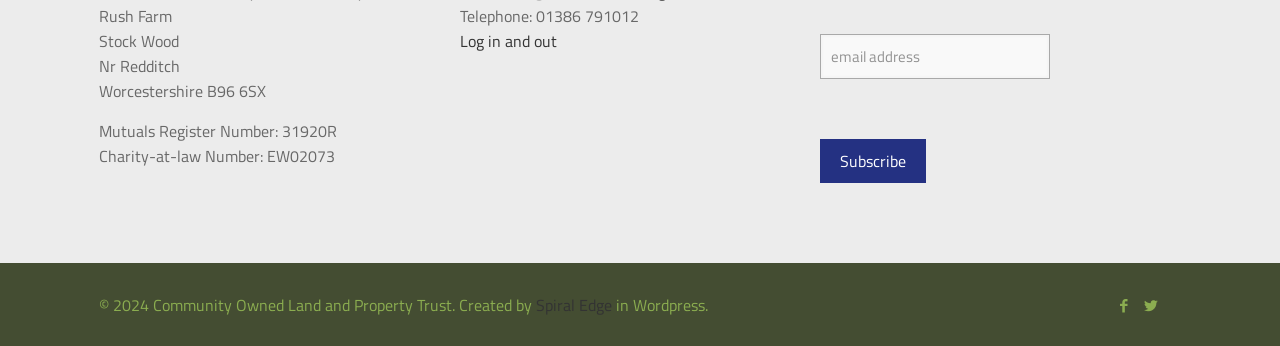For the given element description name="subscribe" value="Subscribe", determine the bounding box coordinates of the UI element. The coordinates should follow the format (top-left x, top-left y, bottom-right x, bottom-right y) and be within the range of 0 to 1.

[0.641, 0.402, 0.724, 0.529]